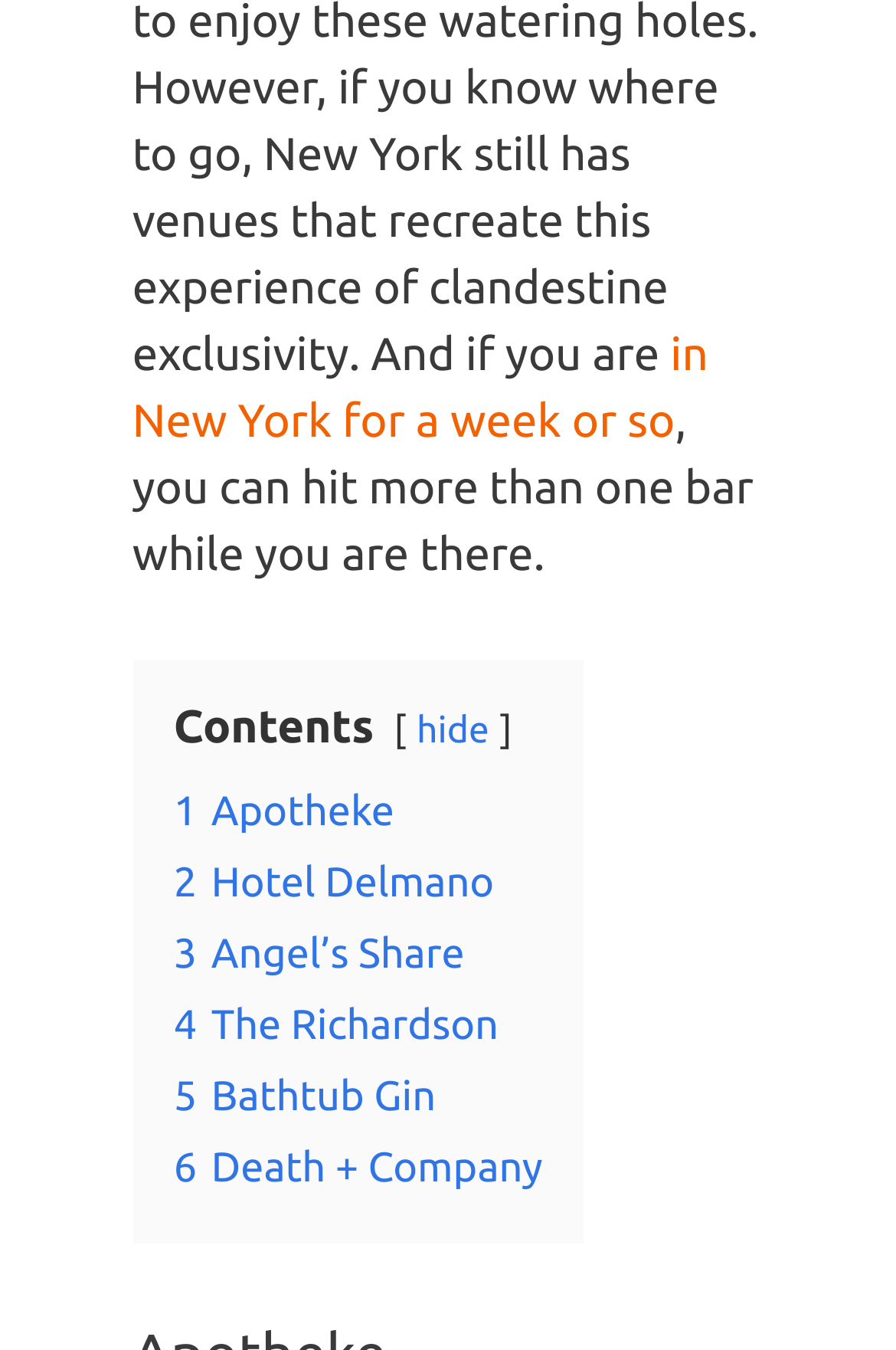How many bars are listed on the webpage?
Give a detailed explanation using the information visible in the image.

The webpage contains six links with numbers, starting from '1 Apotheke' to '6 Death + Company', which suggest that there are six bars listed on the webpage.